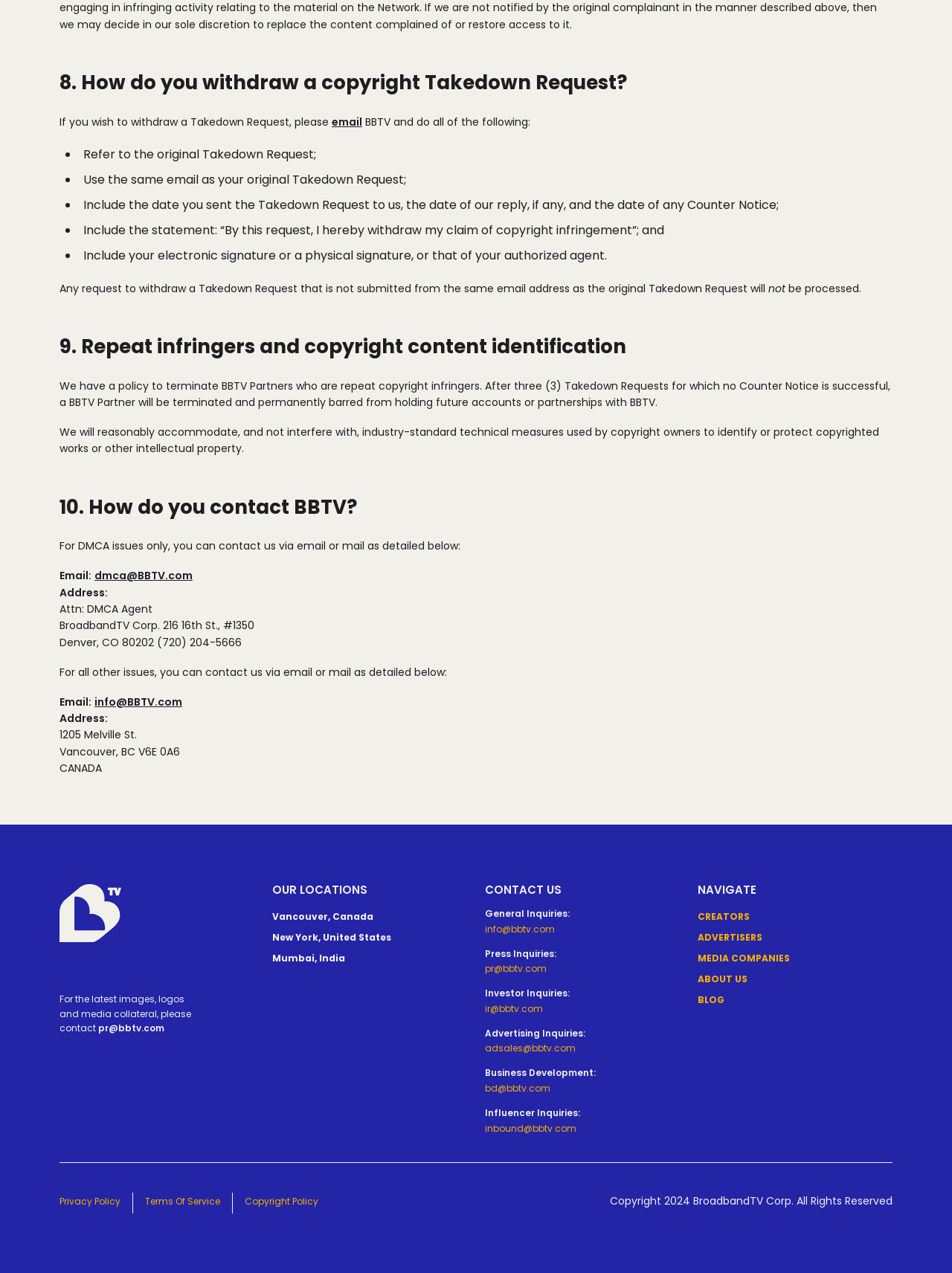Identify the bounding box for the element characterized by the following description: "Copyright Policy".

[0.257, 0.937, 0.334, 0.951]